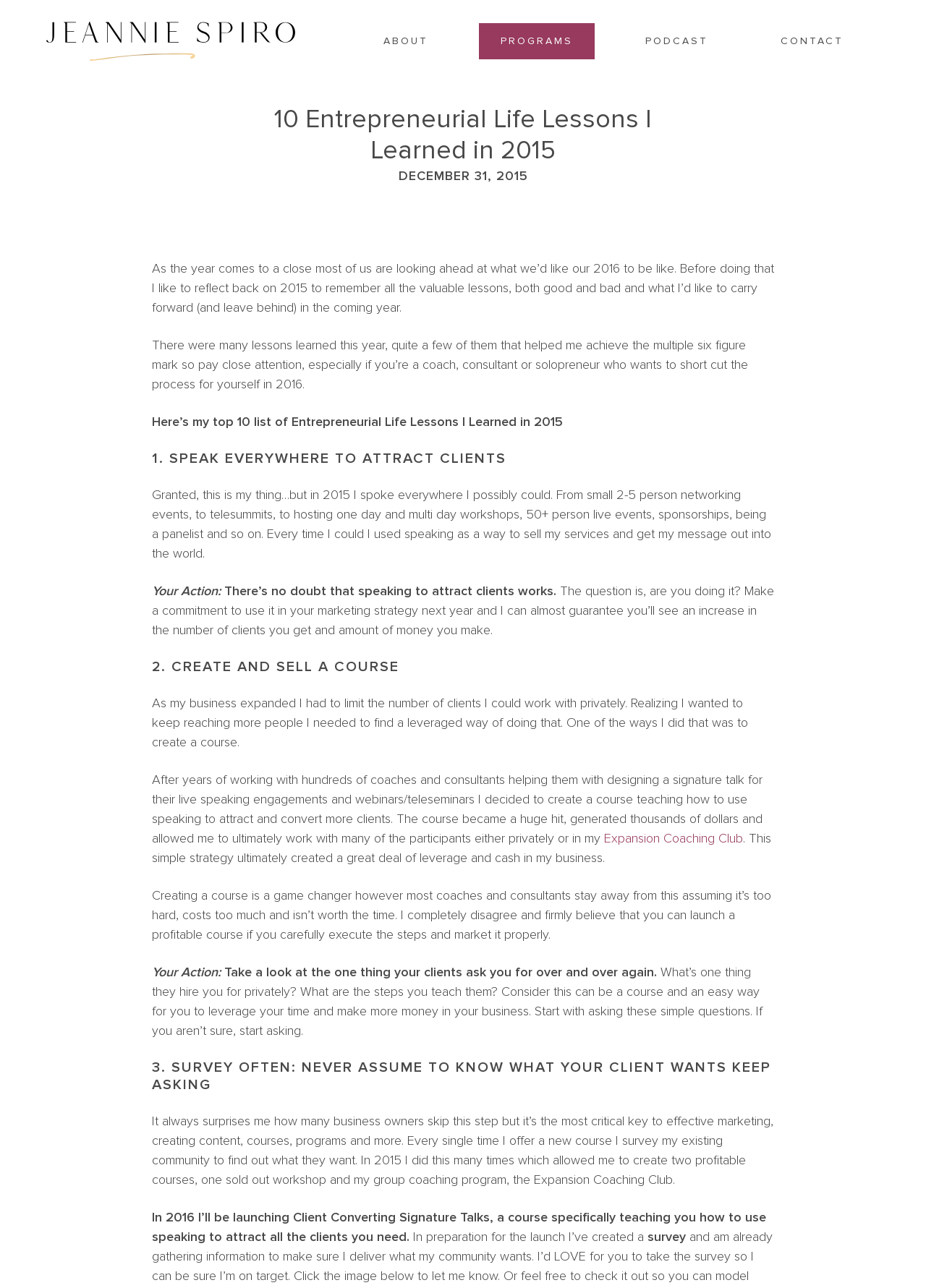Provide a one-word or short-phrase answer to the question:
What is the name of the author's group coaching program?

Expansion Coaching Club